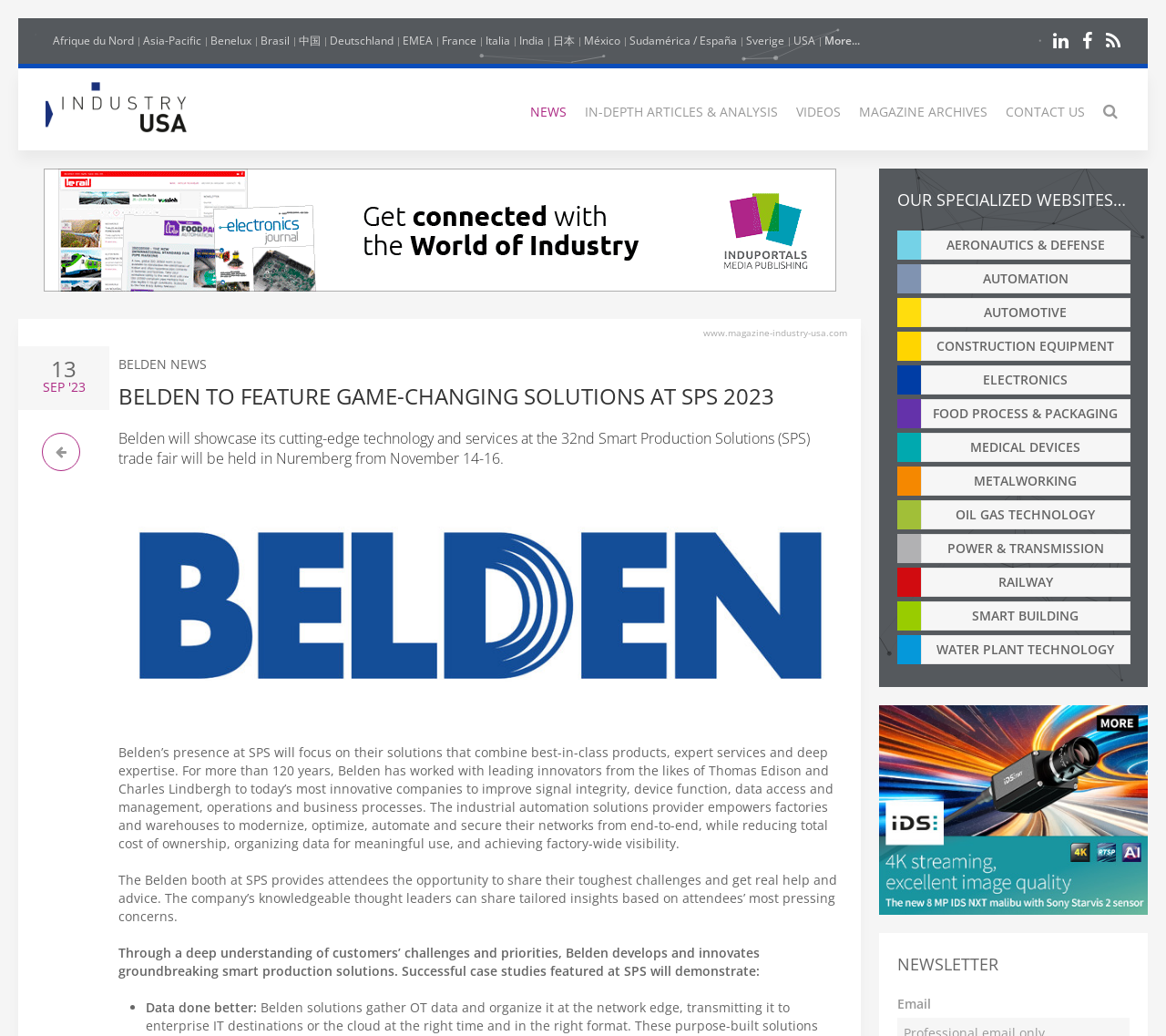Please reply with a single word or brief phrase to the question: 
How many regions are listed for Belden's presence?

19